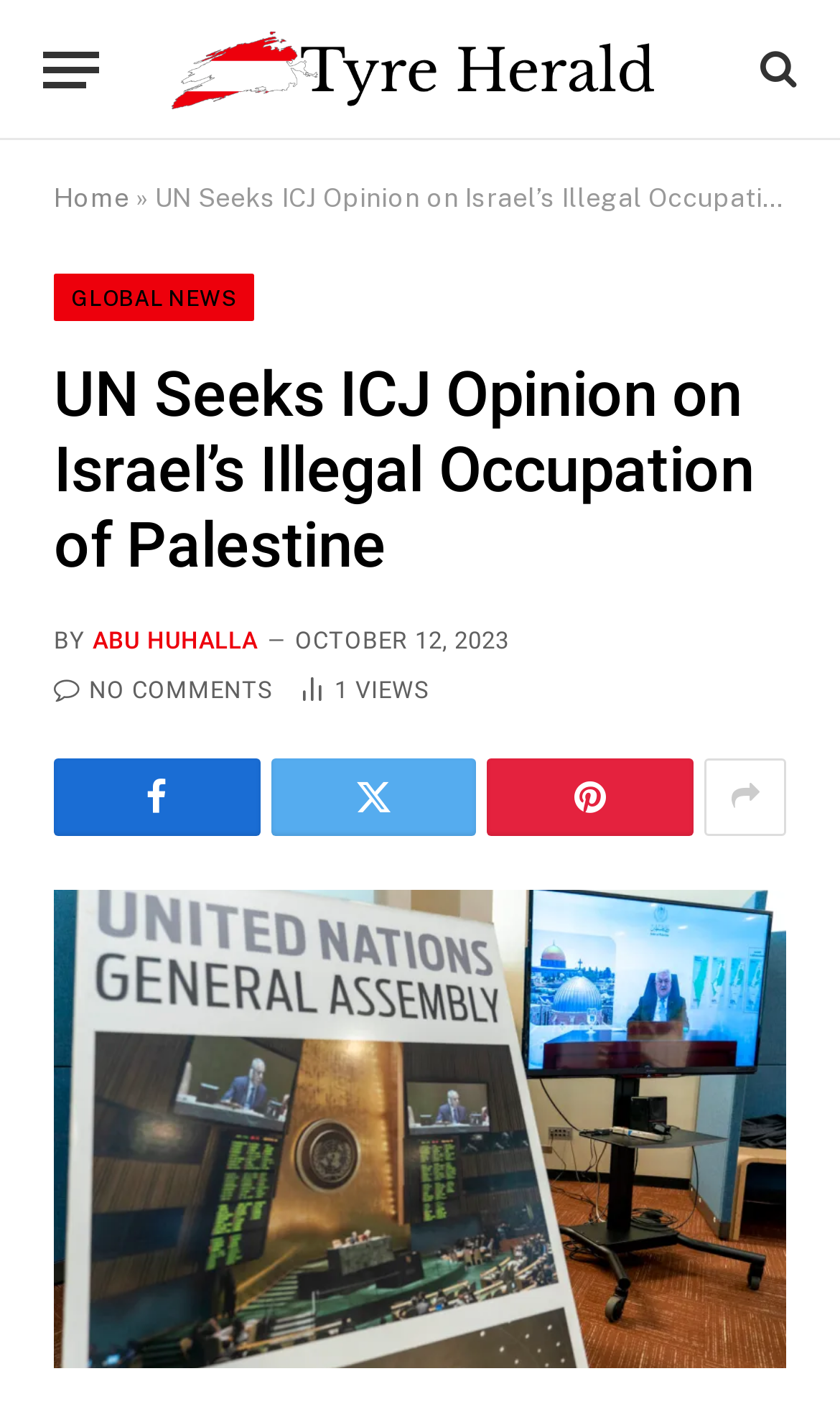How many article views are there?
Look at the screenshot and respond with a single word or phrase.

1